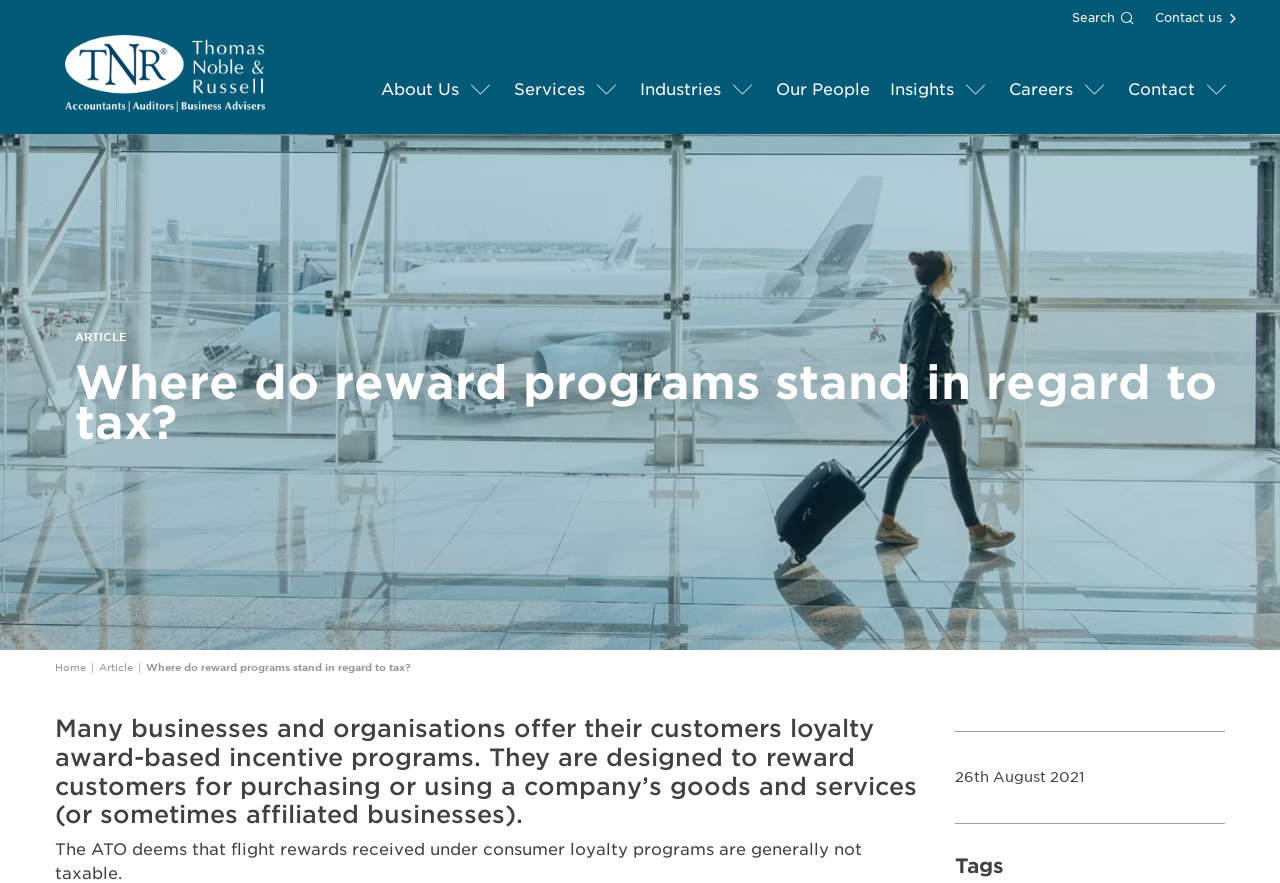Explain the webpage in detail, including its primary components.

The webpage is about an article discussing the tax implications of reward programs. At the top right corner, there are two links, "Search" and "Contact us", with a small icon each. On the top left, there is a logo "TNR" with a link to the homepage. Below the logo, there is a navigation menu with links to "About Us", "Services", "Industries", "Our People", "Insights", "Careers", and "Contact", each with a dropdown menu.

The main content of the article starts with a heading "Where do reward programs stand in regard to tax?" followed by a brief introduction to loyalty award-based incentive programs. The article then discusses the tax implications of these programs, citing the Australian Taxation Office's (ATO) stance on the matter.

On the right side of the article, there is a sidebar with links to "Home", "Article", separated by a vertical line. Below the sidebar, there is a strong heading that repeats the title of the article. The article continues with a discussion on the ATO's views on flight rewards received under consumer loyalty programs.

At the bottom of the page, there is a horizontal separator line, followed by the date "26th August 2021". Another horizontal separator line separates the date from the tags section, which is headed by a "Tags" heading.